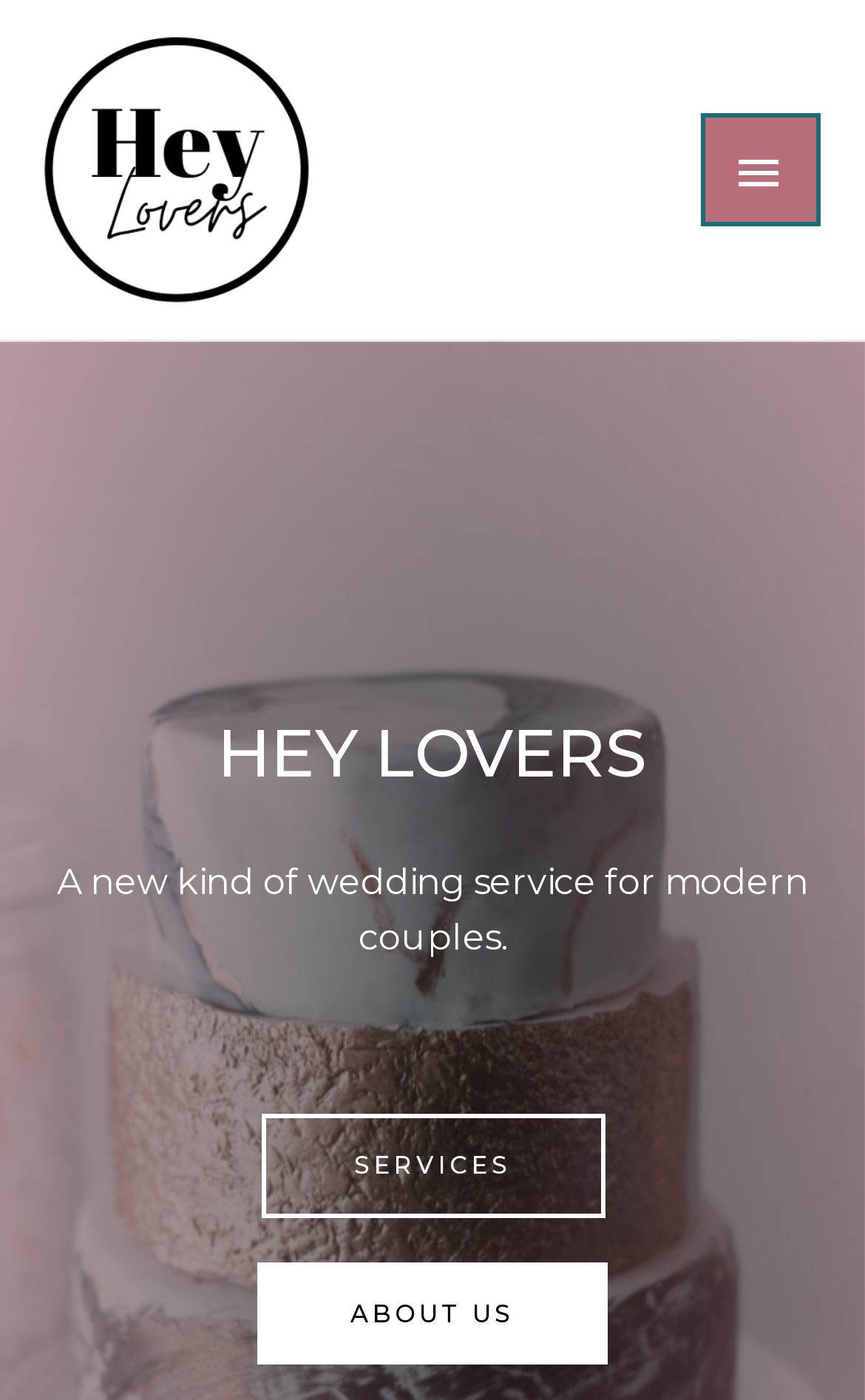Answer the following query concisely with a single word or phrase:
What is the logo of the website?

Hey Lovers